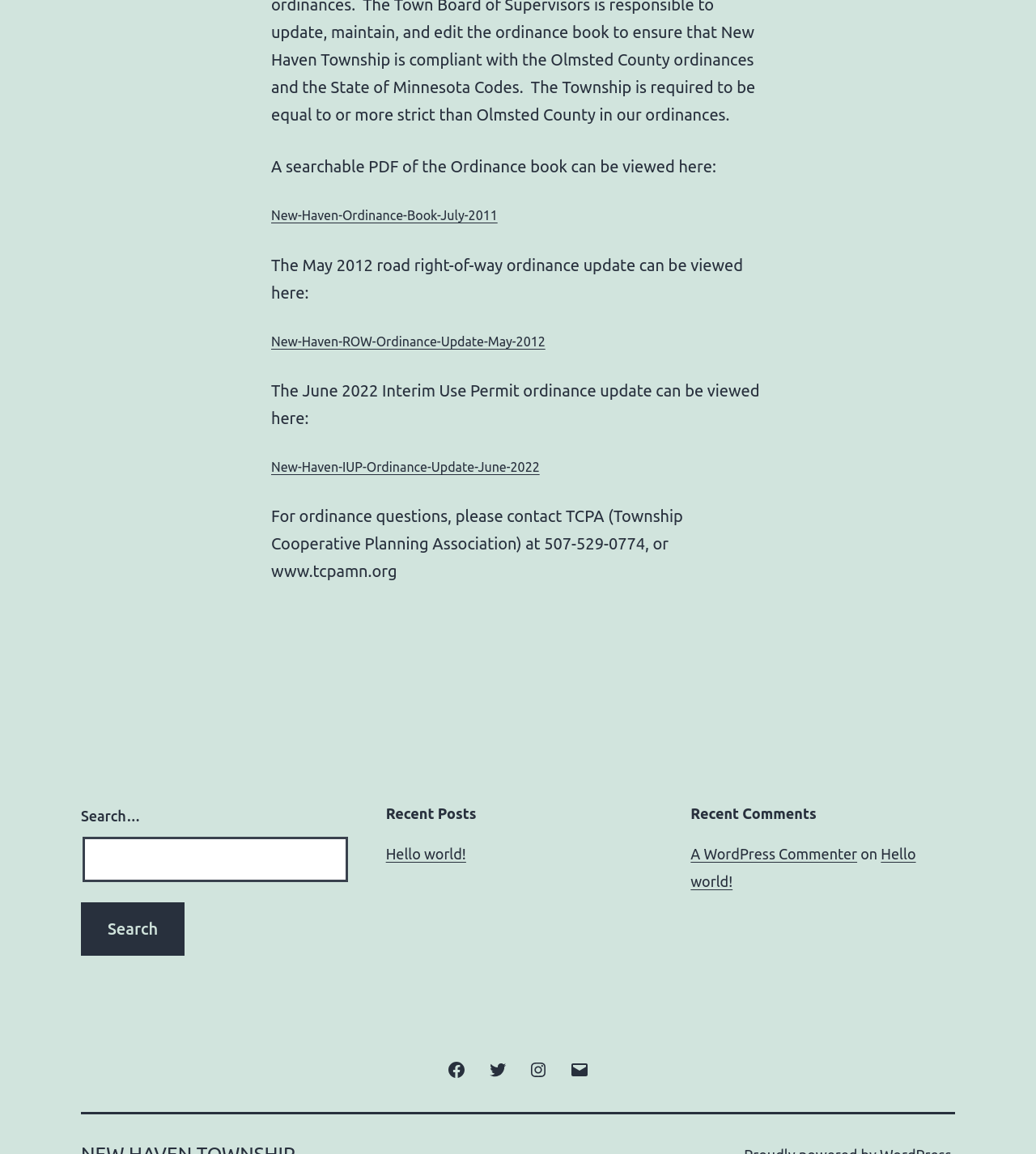Bounding box coordinates should be in the format (top-left x, top-left y, bottom-right x, bottom-right y) and all values should be floating point numbers between 0 and 1. Determine the bounding box coordinate for the UI element described as: New-Haven-ROW-Ordinance-Update-May-2012

[0.262, 0.289, 0.526, 0.302]